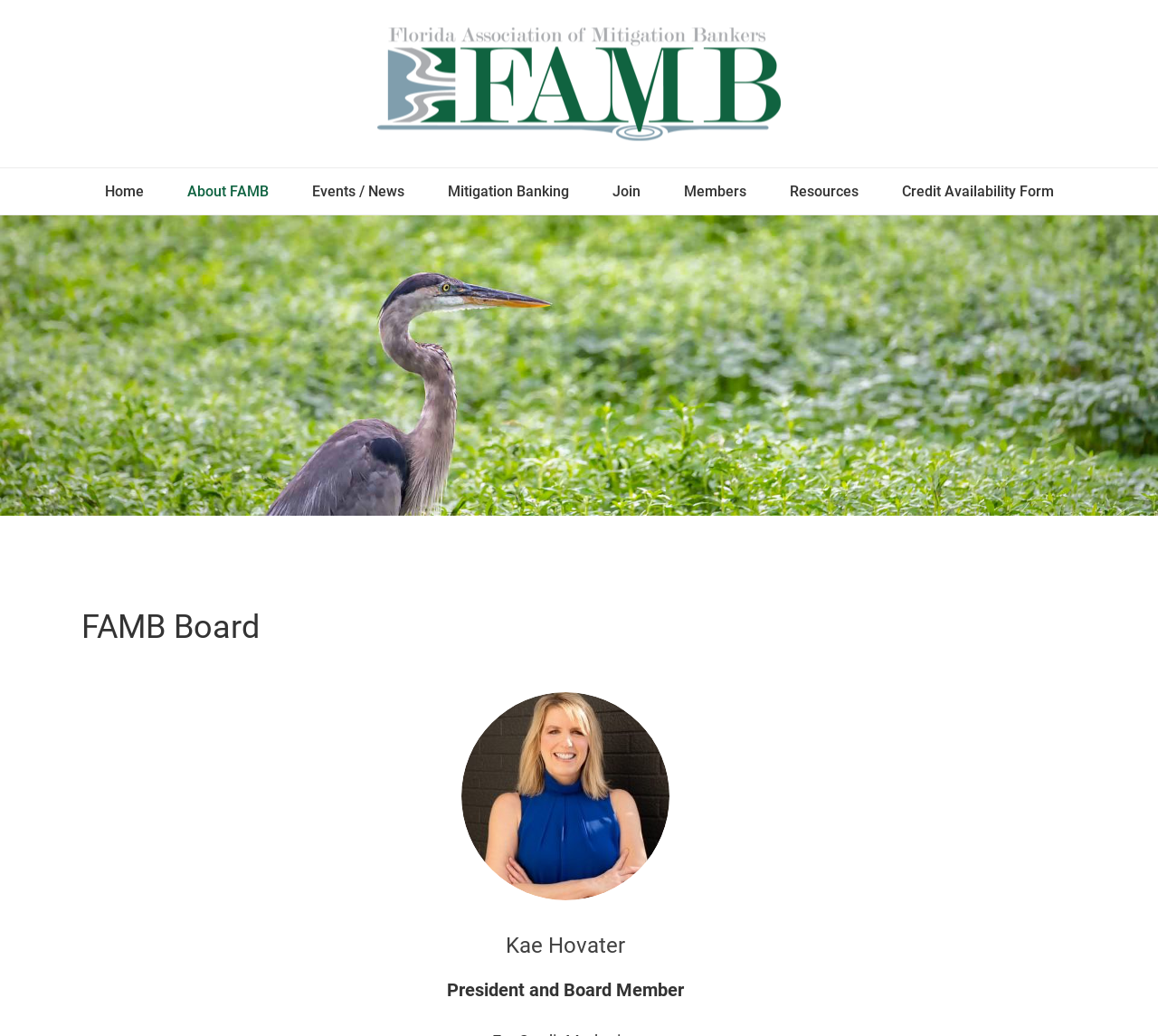Analyze the image and deliver a detailed answer to the question: What is the name of the person displayed in the headshot?

I looked at the figure element containing the headshot image and found the corresponding heading element with the text 'Kae Hovater', which is likely the name of the person in the headshot.